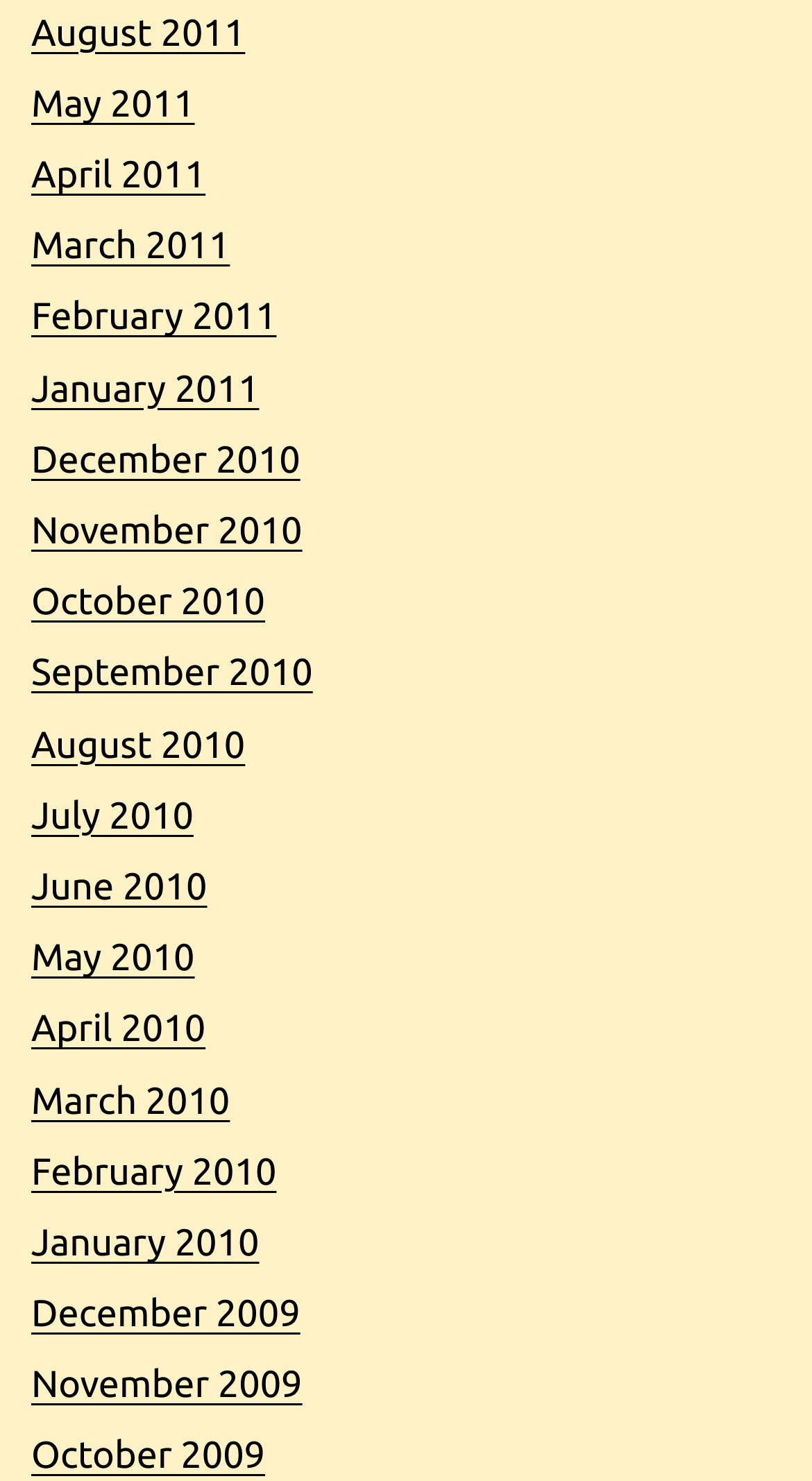What is the earliest month listed?
Please provide a detailed and thorough answer to the question.

By examining the list of links, I found that the earliest month listed is December 2009, which is located at the bottom of the list.